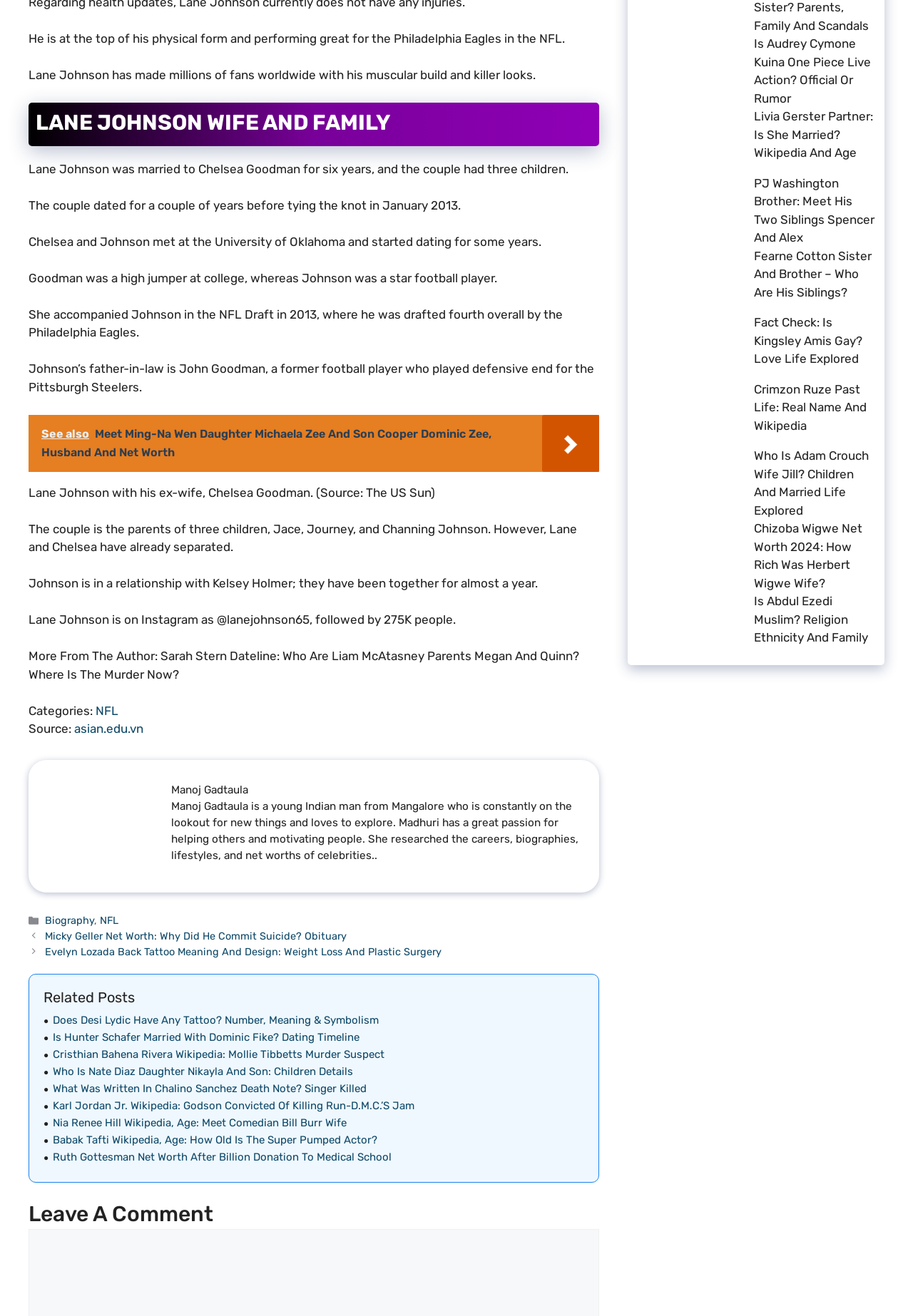Locate the bounding box coordinates of the clickable region to complete the following instruction: "Click on the 'HOME' link."

None